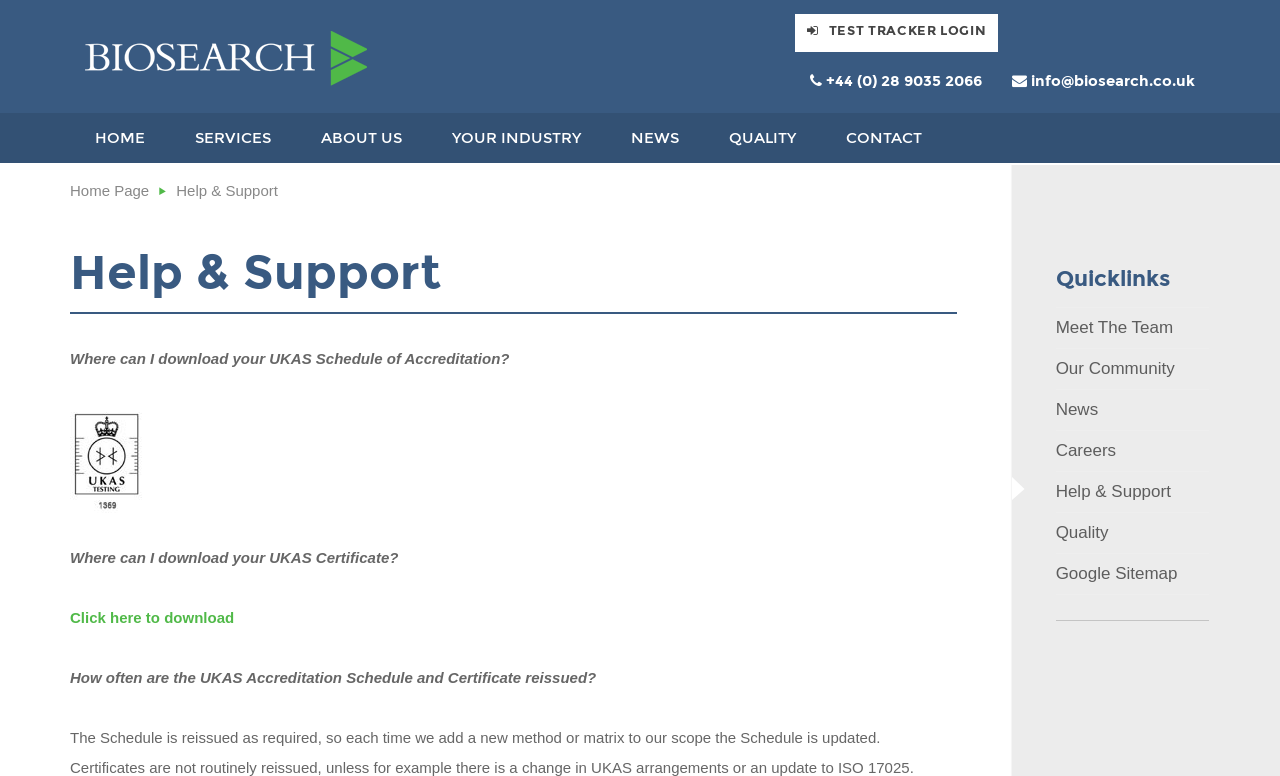What is the purpose of the Quicklinks section?
Using the information from the image, give a concise answer in one word or a short phrase.

Provide quick access to various pages